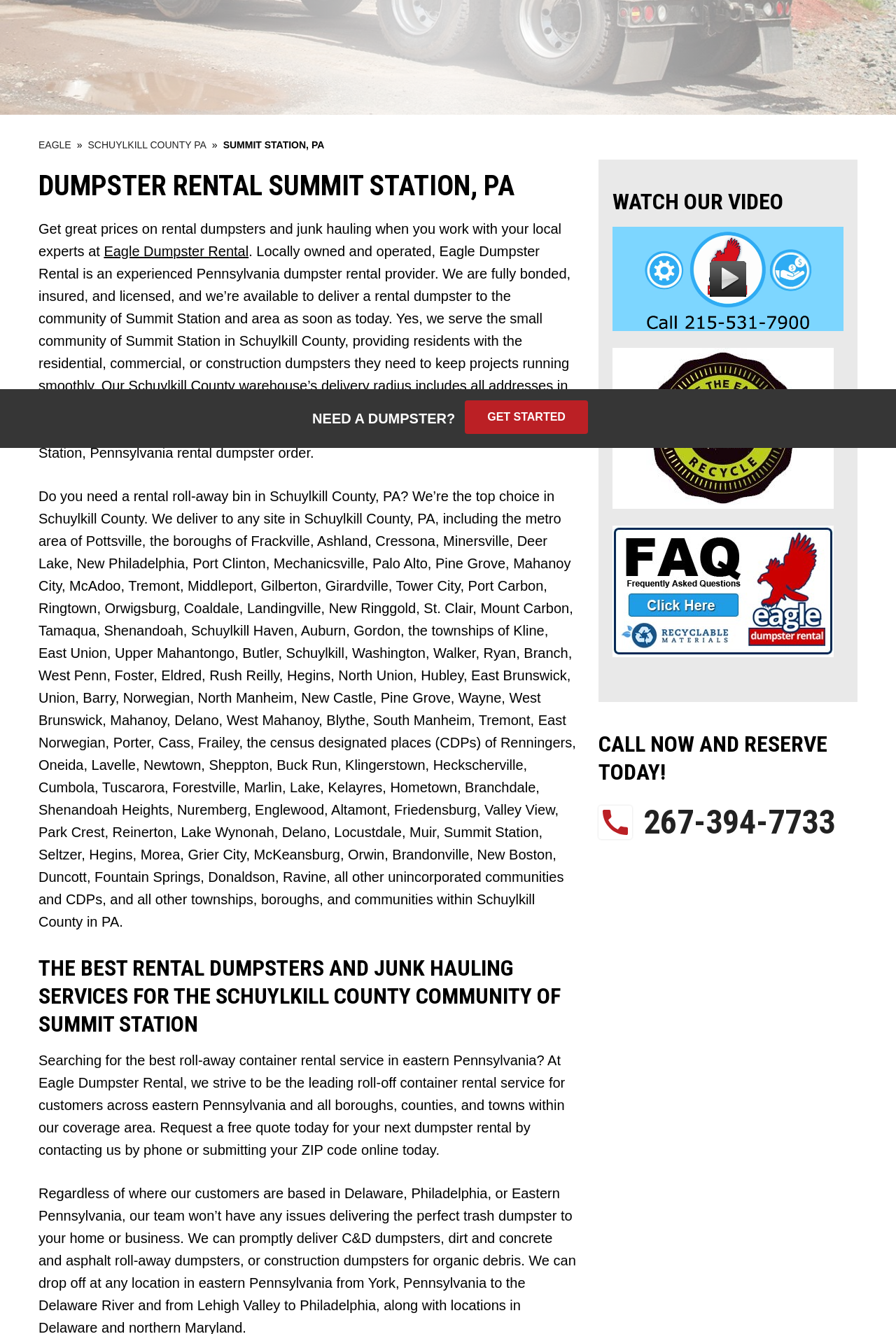Calculate the bounding box coordinates for the UI element based on the following description: "Get Started". Ensure the coordinates are four float numbers between 0 and 1, i.e., [left, top, right, bottom].

[0.519, 0.3, 0.656, 0.325]